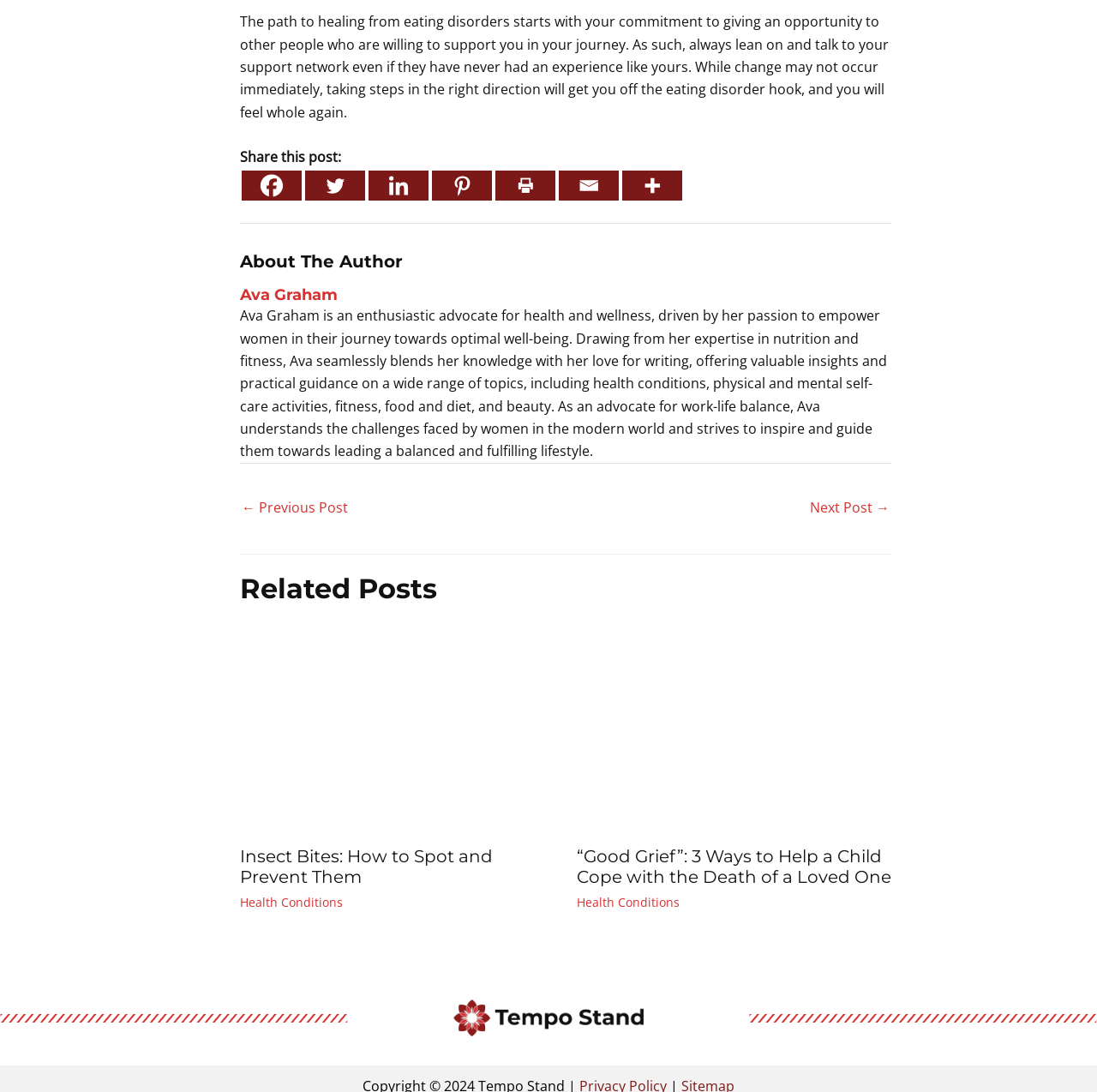Please provide a brief answer to the question using only one word or phrase: 
What is Ava Graham's expertise?

Nutrition and fitness